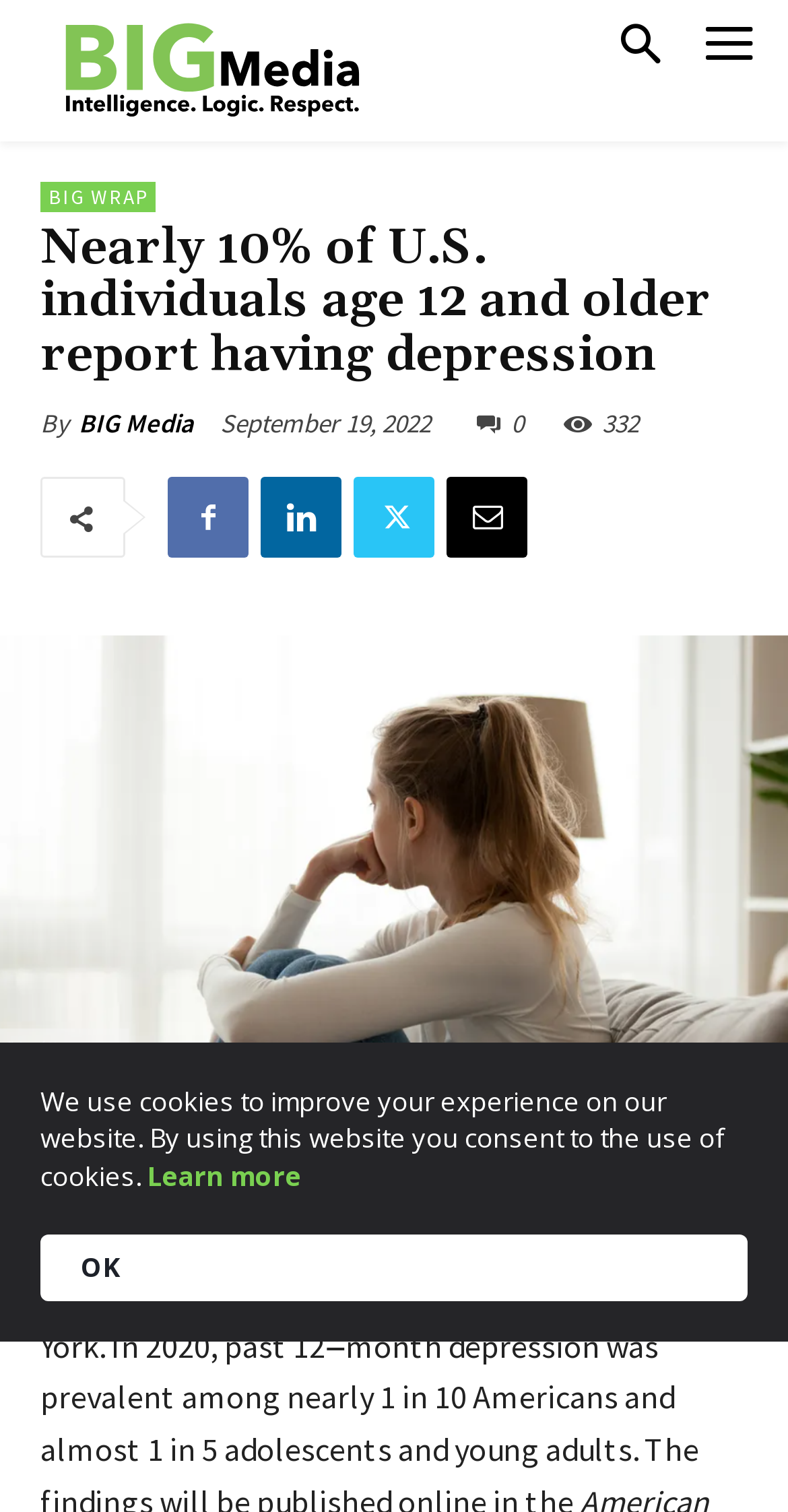Show me the bounding box coordinates of the clickable region to achieve the task as per the instruction: "Read the article by BIG Media".

[0.1, 0.267, 0.246, 0.294]